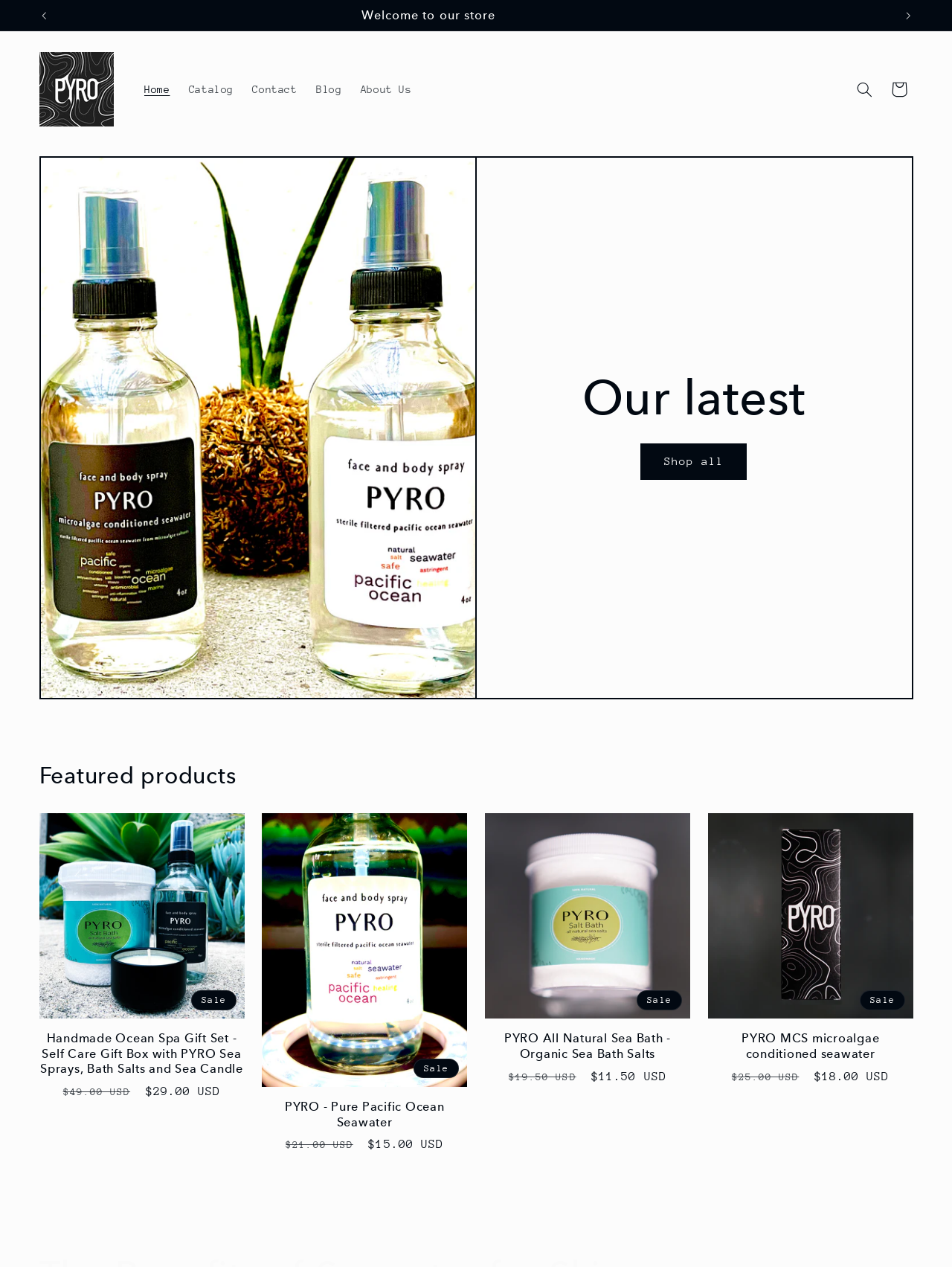Locate the bounding box coordinates of the element to click to perform the following action: 'View the 'Handmade Ocean Spa Gift Set' product'. The coordinates should be given as four float values between 0 and 1, in the form of [left, top, right, bottom].

[0.041, 0.814, 0.256, 0.85]